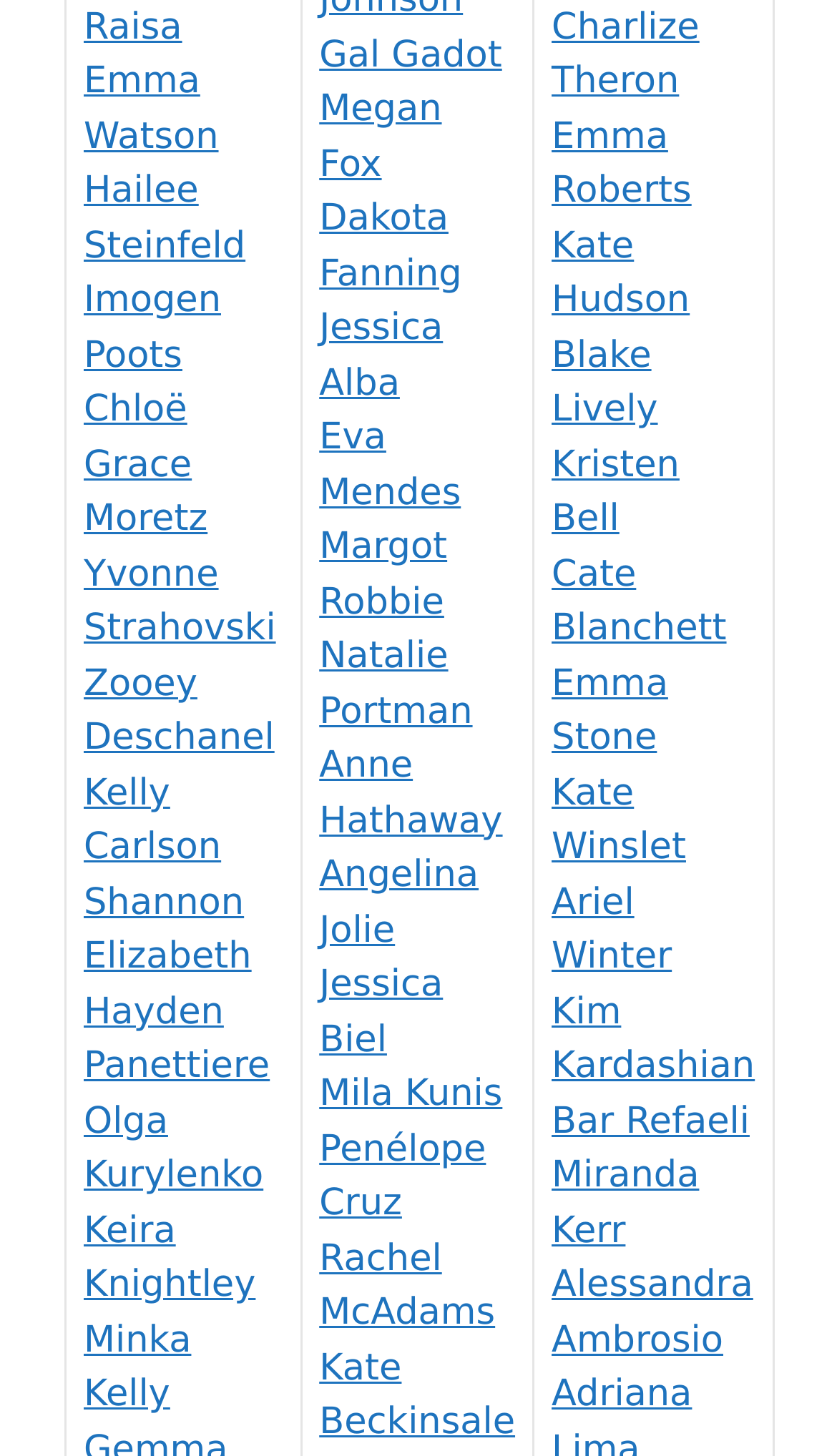Can you find the bounding box coordinates of the area I should click to execute the following instruction: "Visit Emma Stone"?

[0.659, 0.455, 0.798, 0.522]